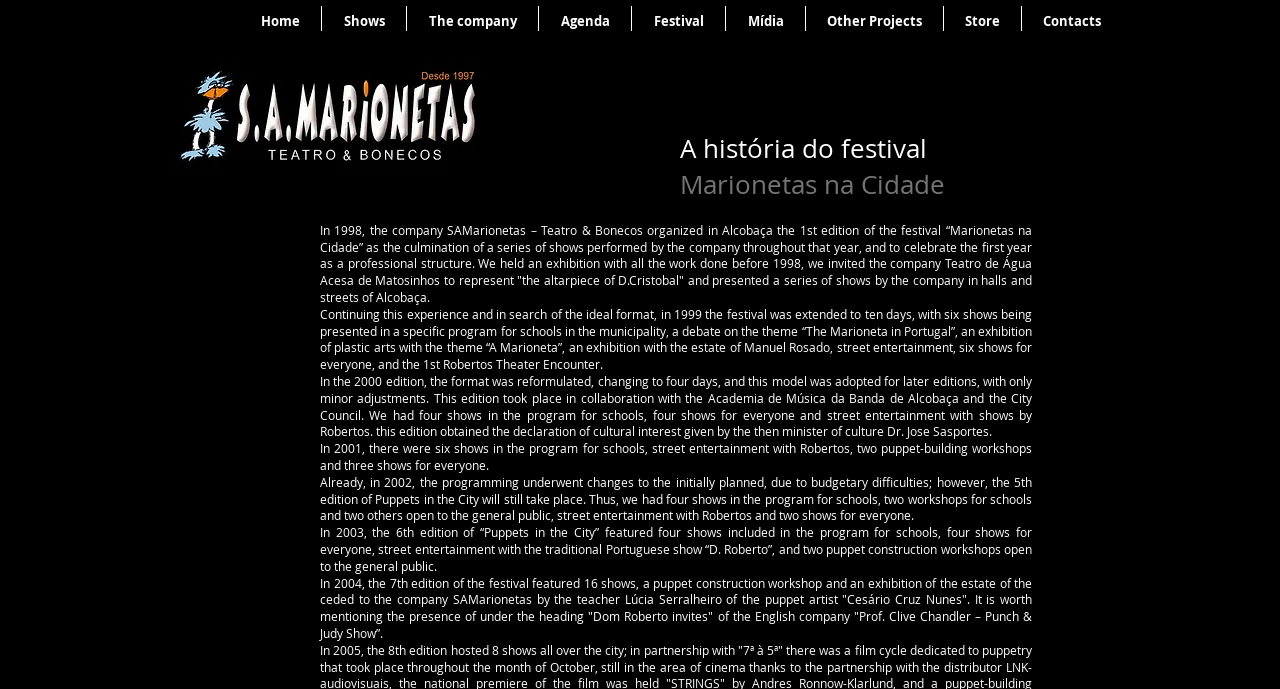Reply to the question with a single word or phrase:
What year did the company SAMarionetas organize the 1st edition of the festival?

1998